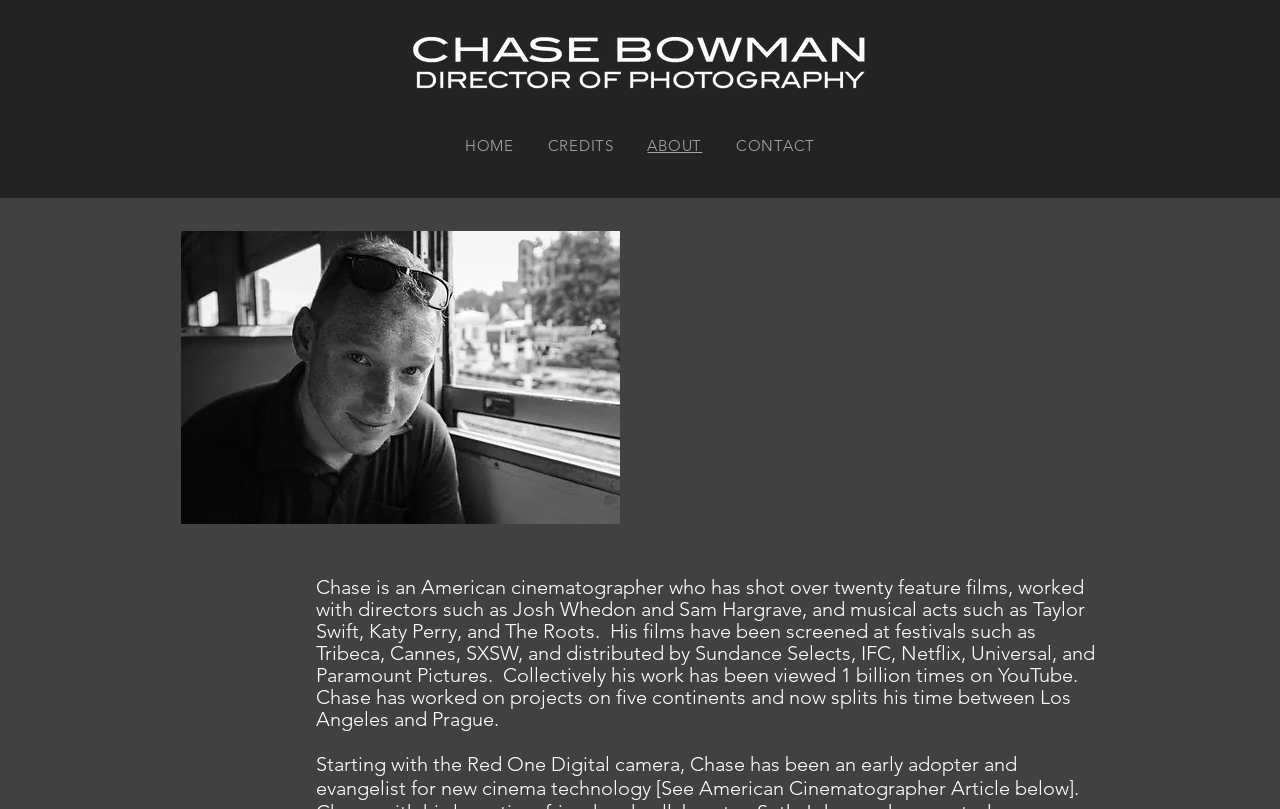Respond to the question below with a concise word or phrase:
What is the name of the image on the webpage?

Chase_Headshot_Thailand.jpg